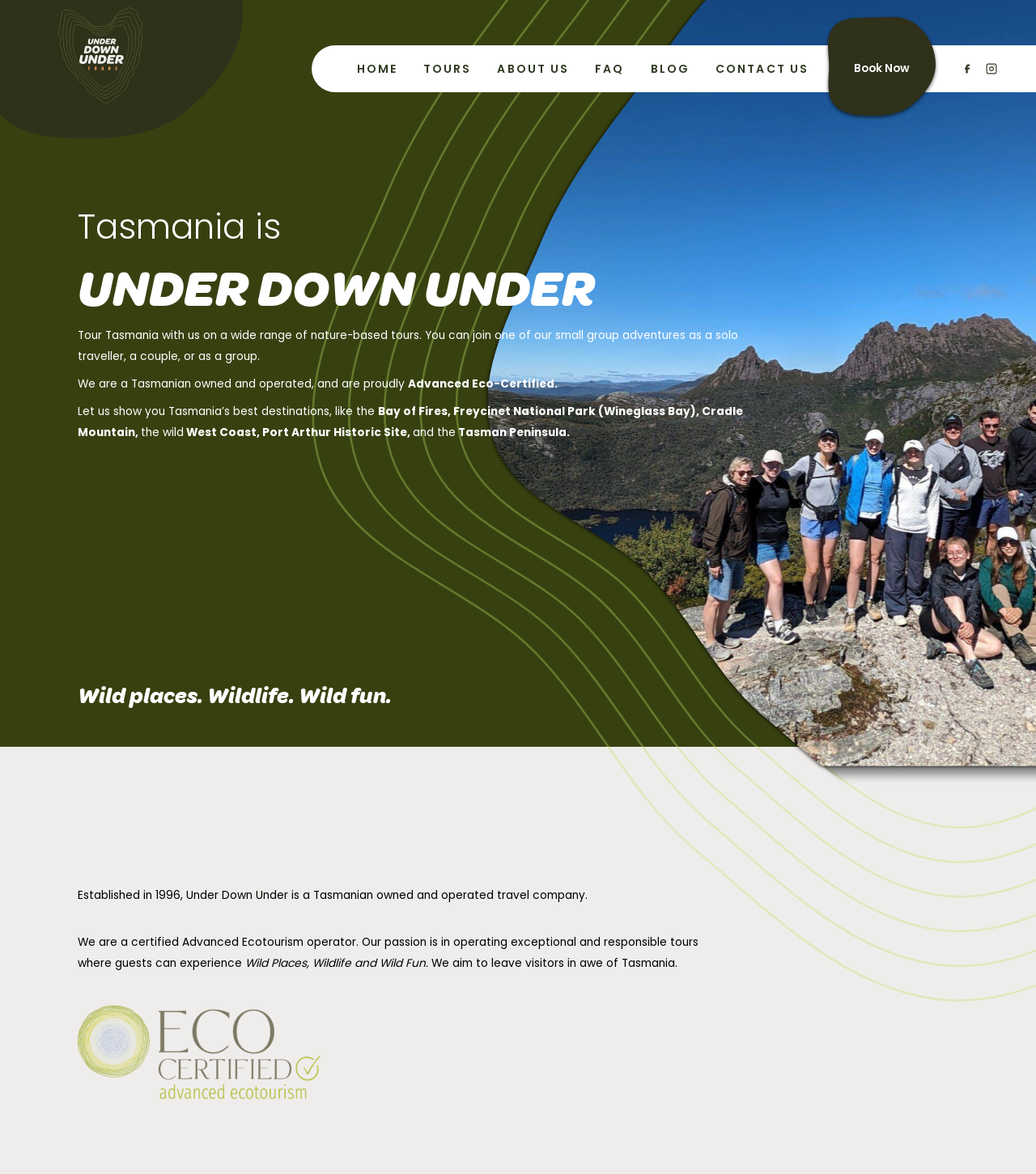Can you show the bounding box coordinates of the region to click on to complete the task described in the instruction: "Read the blog"?

[0.622, 0.043, 0.672, 0.074]